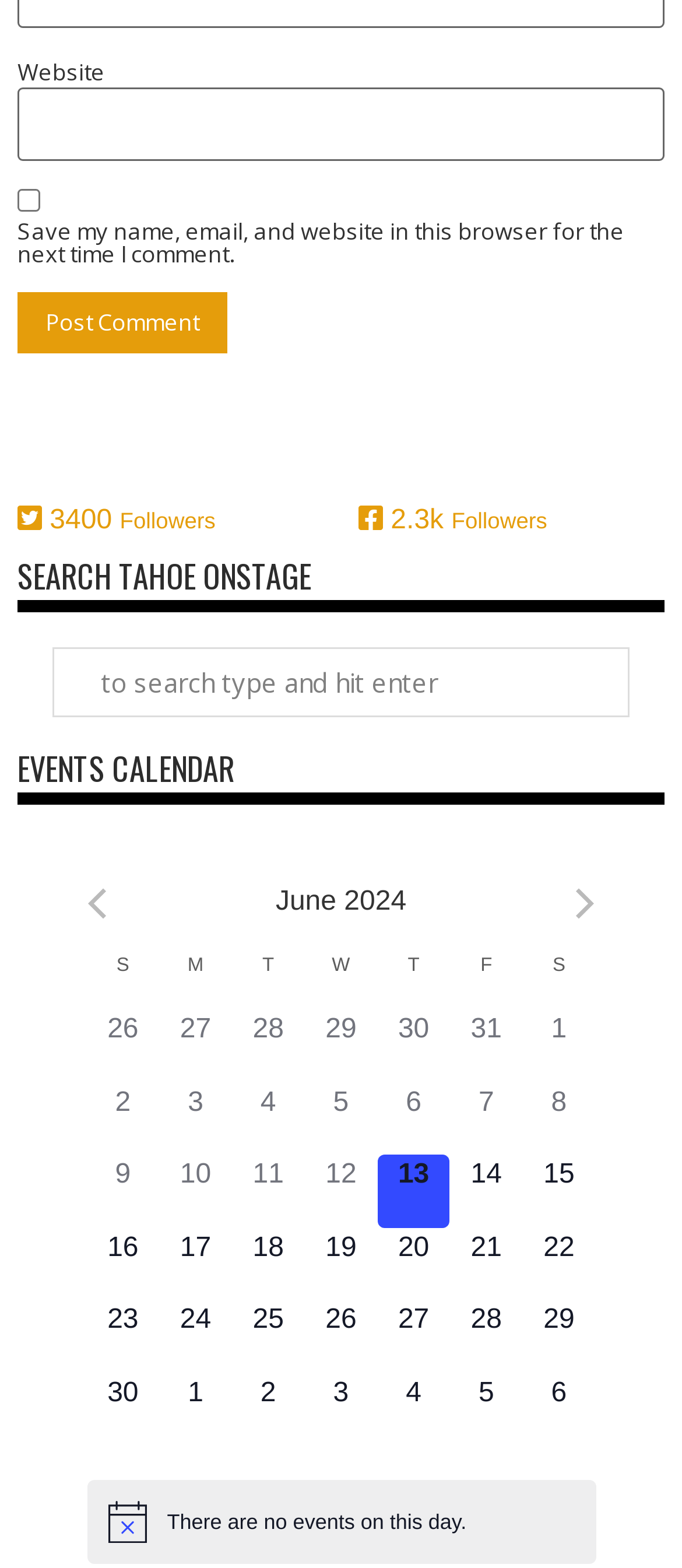Determine the bounding box coordinates (top-left x, top-left y, bottom-right x, bottom-right y) of the UI element described in the following text: aria-label="Previous month" title="Previous month"

[0.127, 0.565, 0.155, 0.587]